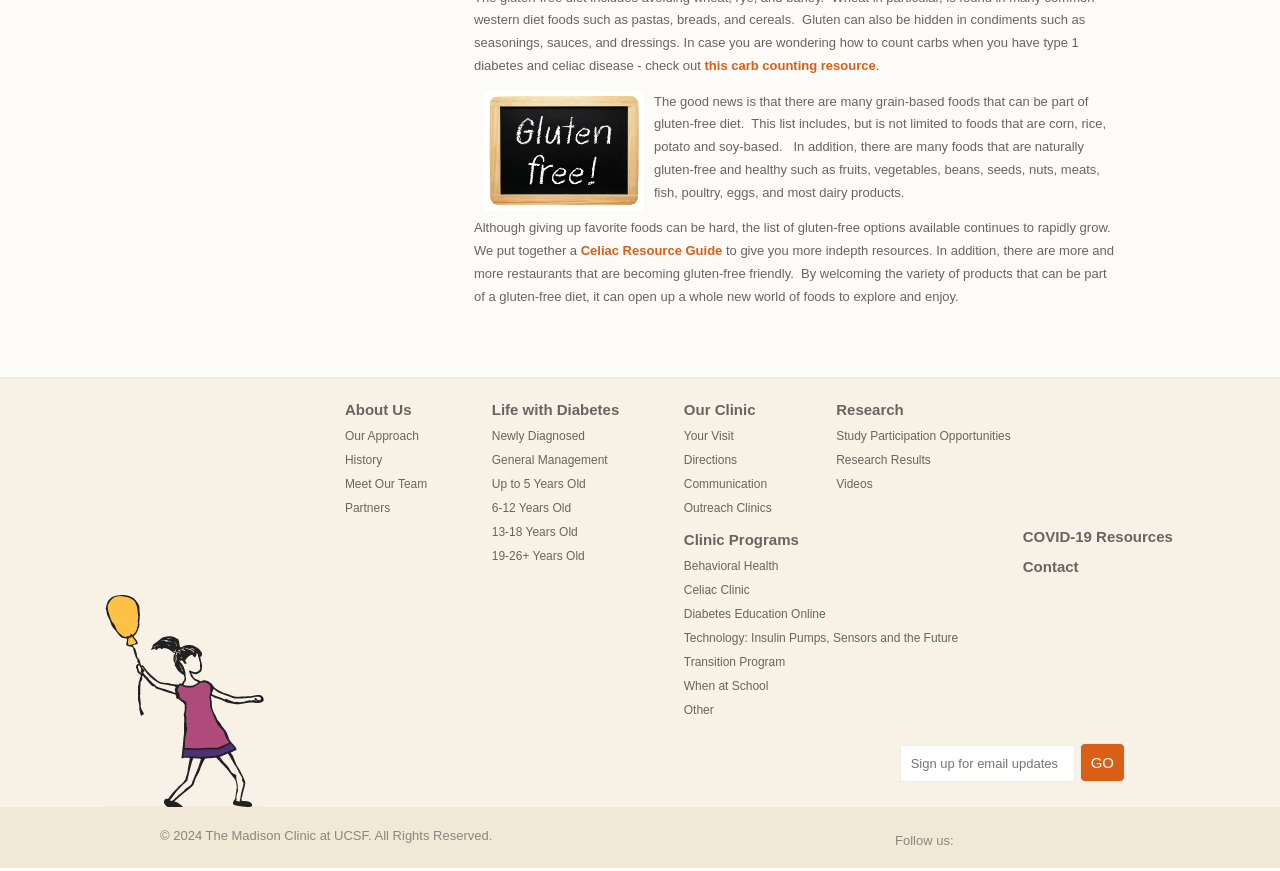What social media platforms can users follow the clinic on?
Please provide a single word or phrase as the answer based on the screenshot.

Youtube, Flickr, Facebook, Twitter